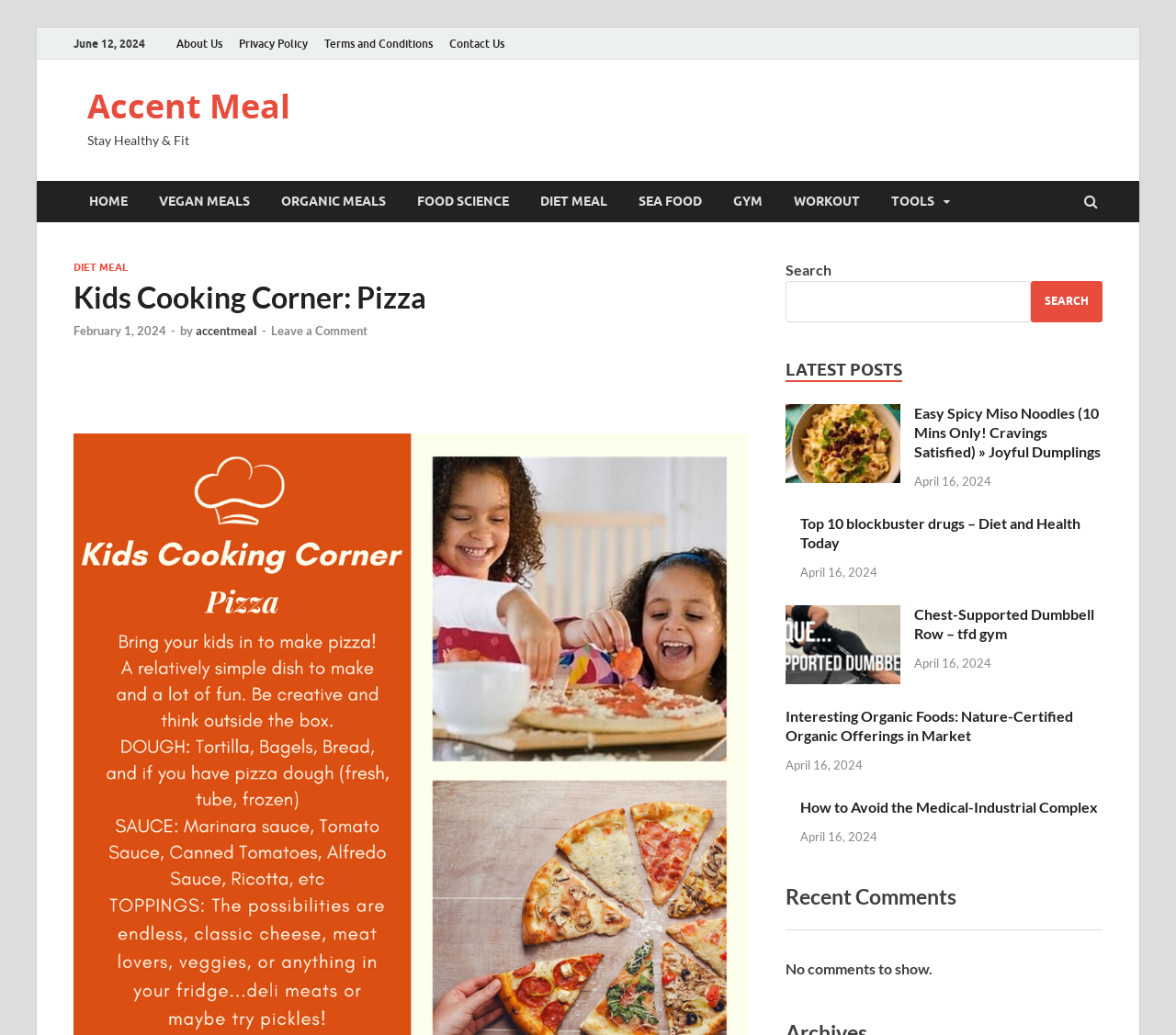Describe in detail what you see on the webpage.

This webpage is about Kids Cooking Corner, specifically featuring a pizza recipe from Accent Meal. At the top, there is a date "June 12, 2024" and a navigation menu with links to "About Us", "Privacy Policy", "Terms and Conditions", and "Contact Us". Below this, there is a prominent heading "Kids Cooking Corner: Pizza" with a subtitle "by accentmeal" and a "Leave a Comment" link.

On the left side, there is a vertical menu with links to various categories, including "HOME", "VEGAN MEALS", "ORGANIC MEALS", "FOOD SCIENCE", "DIET MEAL", "SEA FOOD", and "GYM". Below this menu, there is a "TOOLS" section.

On the right side, there is a search bar with a "Search" button. Below this, there is a "LATEST POSTS" section featuring several articles with headings, links, and dates. The articles include "Easy Spicy Miso Noodles", "Top 10 blockbuster drugs – Diet and Health Today", "Chest-Supported Dumbbell Row – tfd gym", "Interesting Organic Foods: Nature-Certified Organic Offerings in Market", and "How to Avoid the Medical-Industrial Complex". Each article has a date, which is April 16, 2024, for all of them.

At the bottom, there is a "Recent Comments" section, but it currently shows "No comments to show."